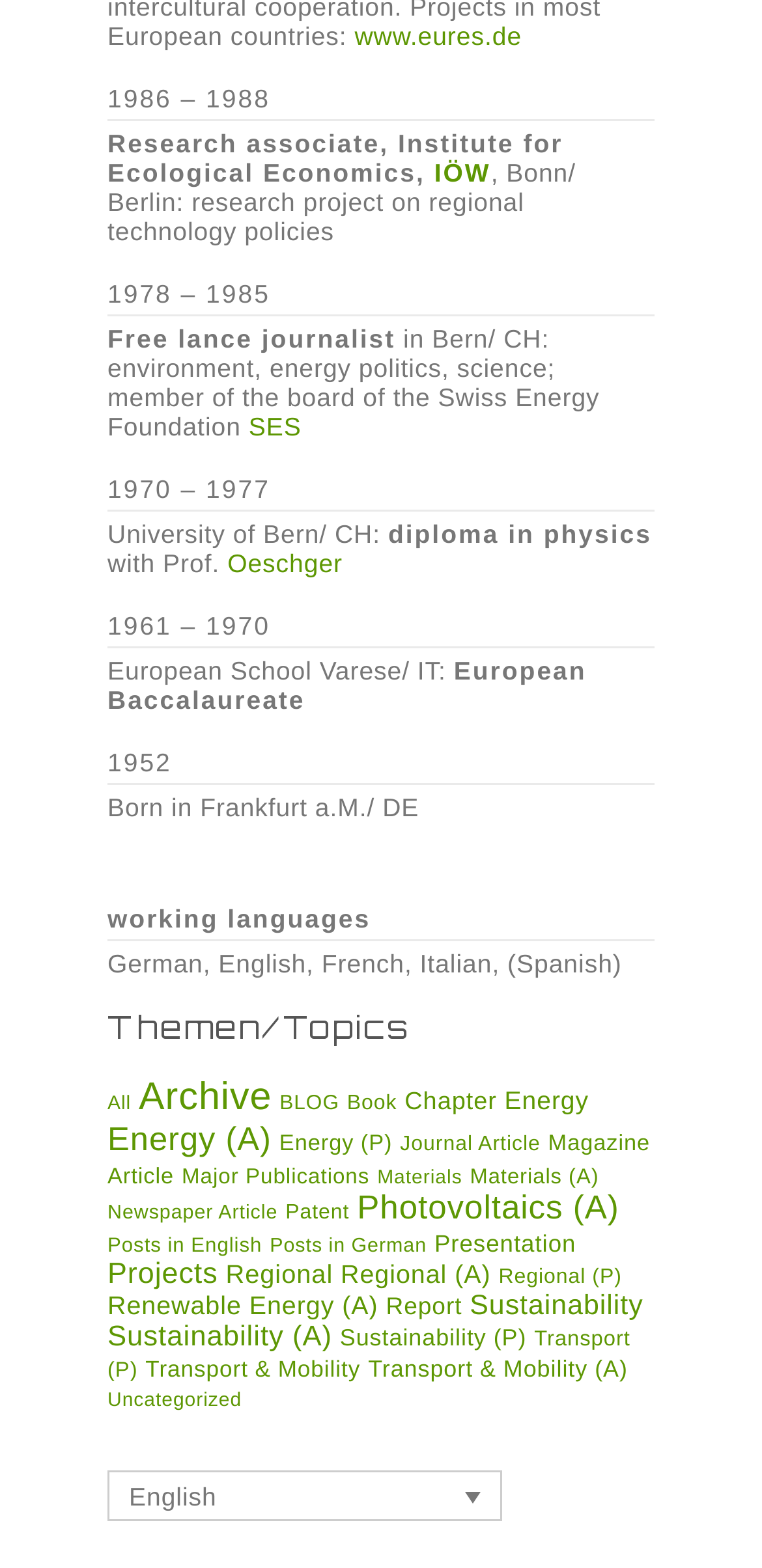Given the description: "Transport (P)", determine the bounding box coordinates of the UI element. The coordinates should be formatted as four float numbers between 0 and 1, [left, top, right, bottom].

[0.141, 0.847, 0.827, 0.882]